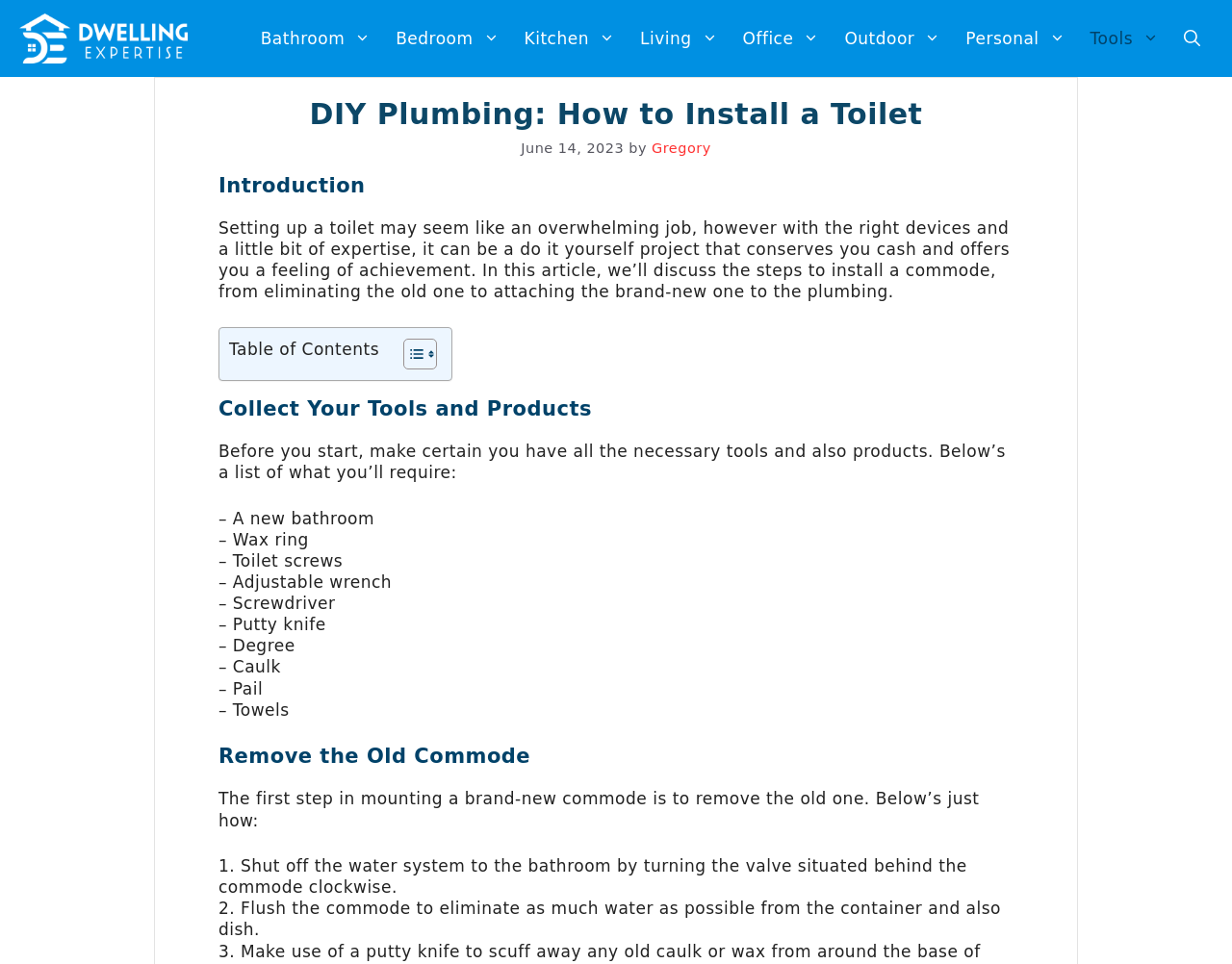Using the element description provided, determine the bounding box coordinates in the format (top-left x, top-left y, bottom-right x, bottom-right y). Ensure that all values are floating point numbers between 0 and 1. Element description: Bathroom

[0.201, 0.01, 0.311, 0.07]